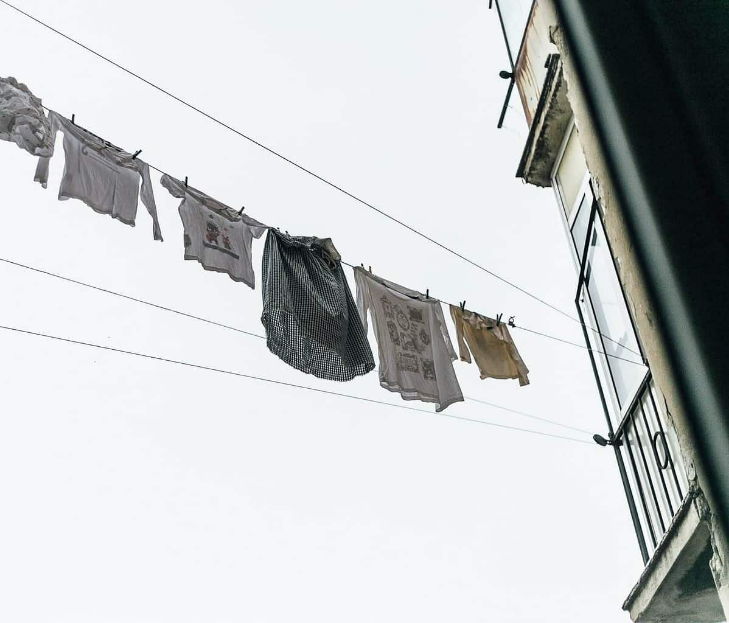What is the weather like in the scene?
Please provide a comprehensive answer based on the details in the screenshot.

The image depicts a clouded sky in the background, suggesting that the weather is overcast, but not rainy, as the clothes are still hanging outside to dry.